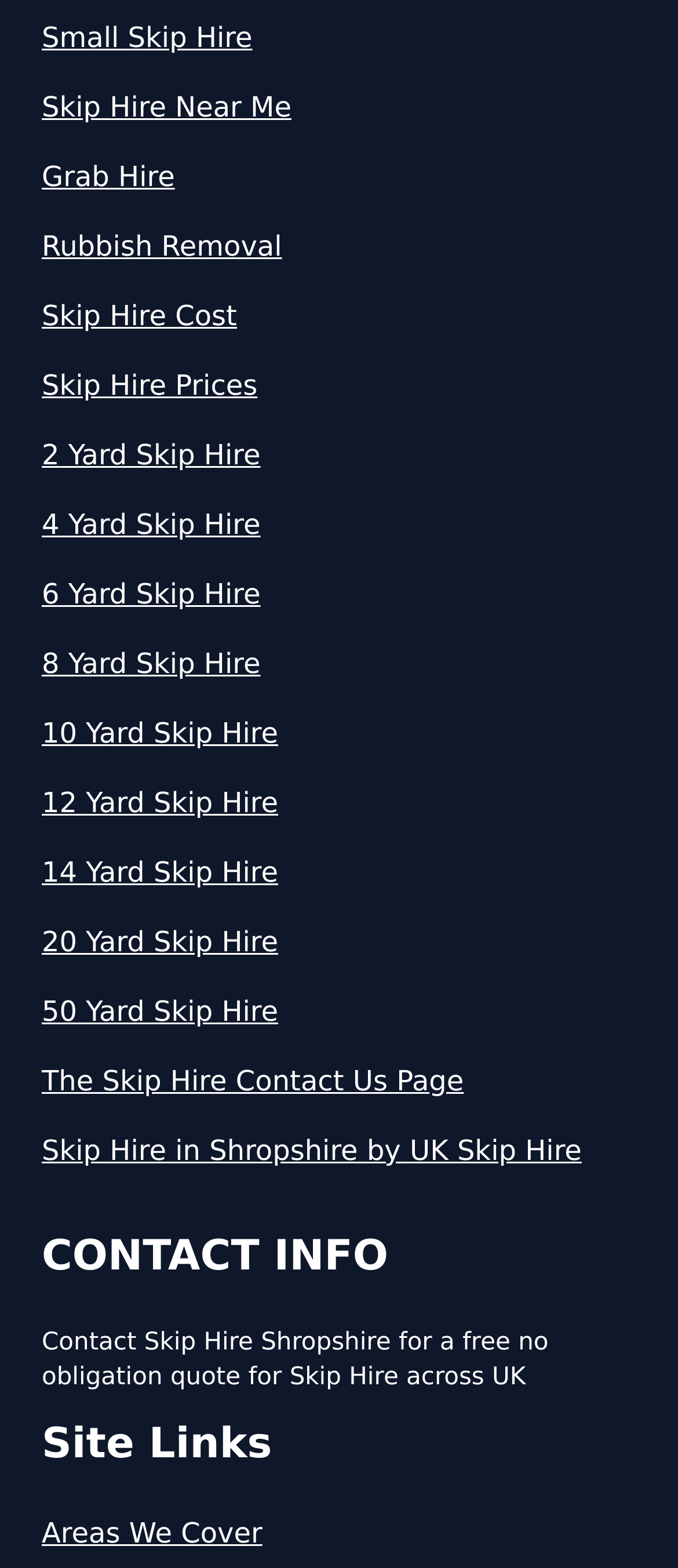What is the purpose of the 'CONTACT INFO' section?
Based on the visual content, answer with a single word or a brief phrase.

To provide contact information